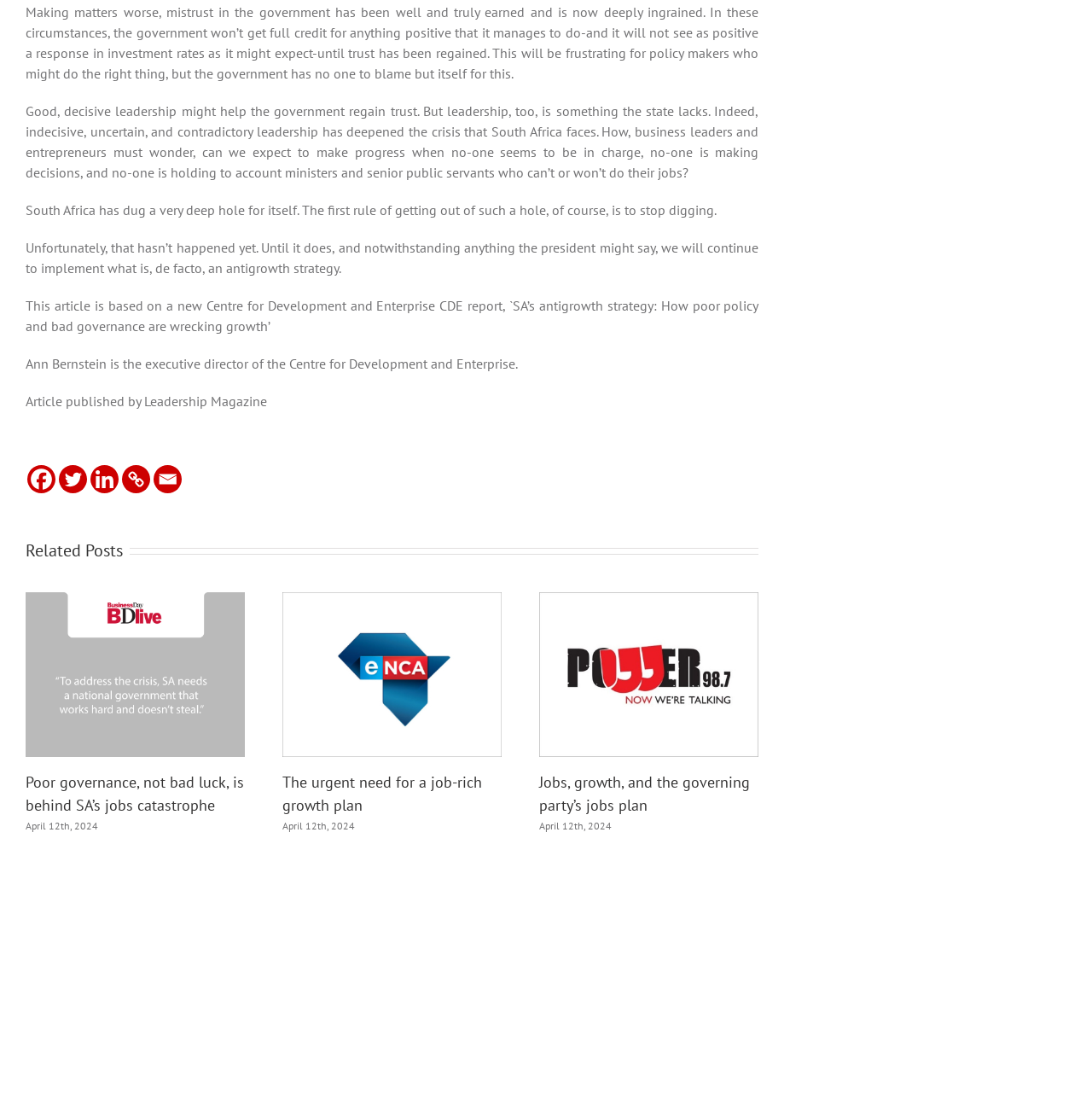Please determine the bounding box coordinates of the element to click on in order to accomplish the following task: "Read related post 'Poor governance, not bad luck, is behind SA’s jobs catastrophe'". Ensure the coordinates are four float numbers ranging from 0 to 1, i.e., [left, top, right, bottom].

[0.023, 0.538, 0.224, 0.688]